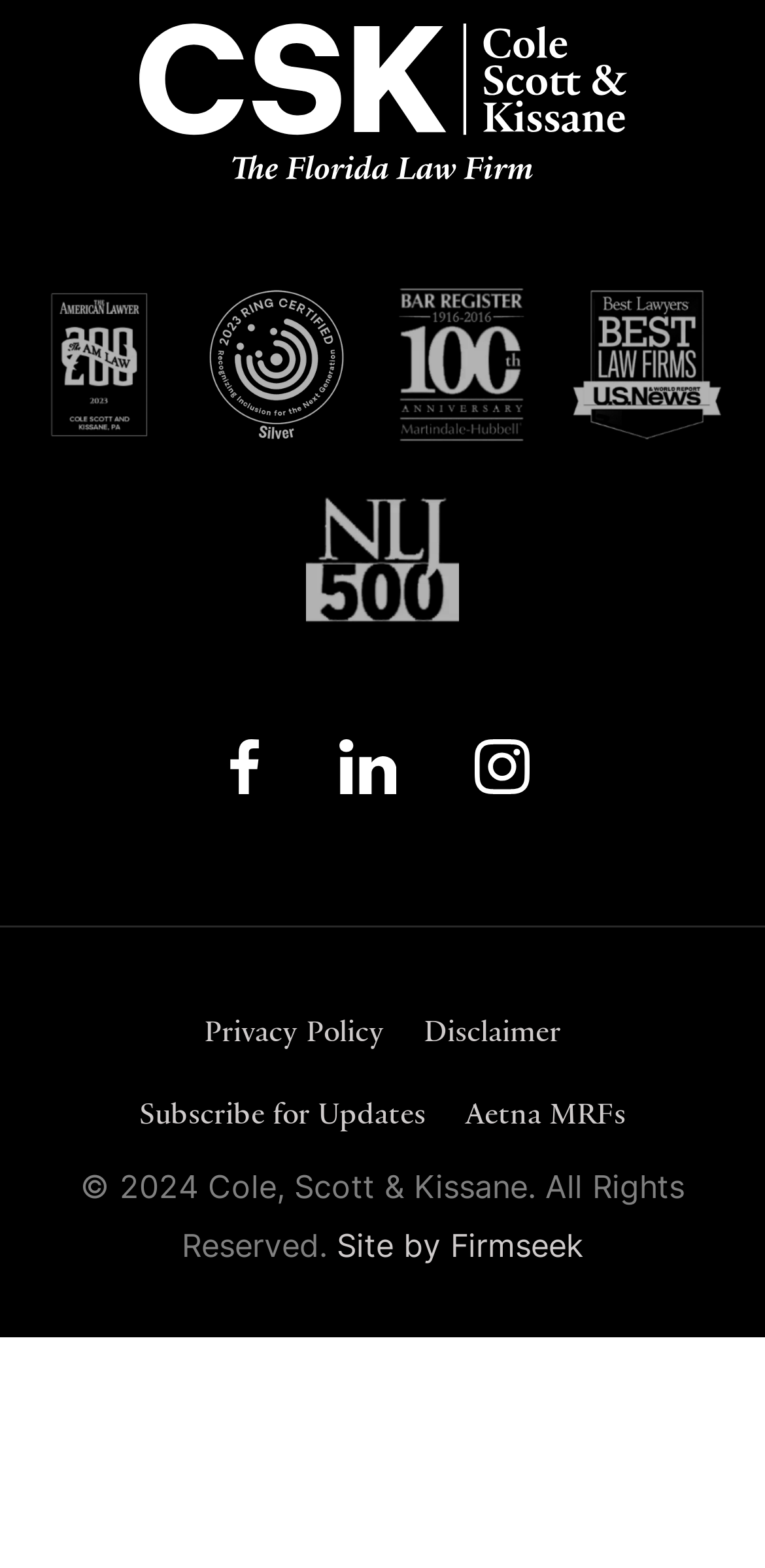Answer the question using only a single word or phrase: 
How many award badges are there?

5